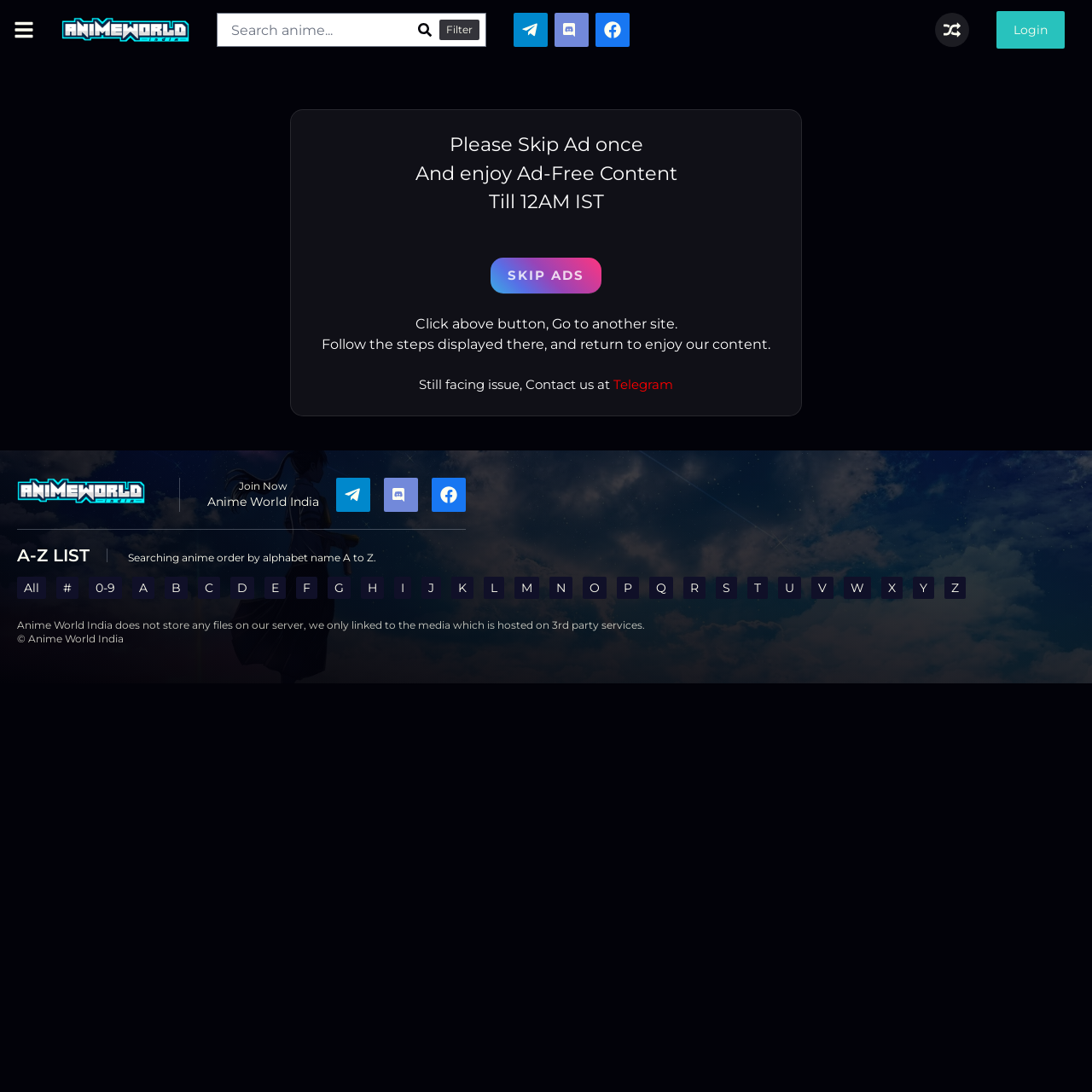Provide the bounding box coordinates for the UI element that is described by this text: "S". The coordinates should be in the form of four float numbers between 0 and 1: [left, top, right, bottom].

[0.655, 0.528, 0.675, 0.548]